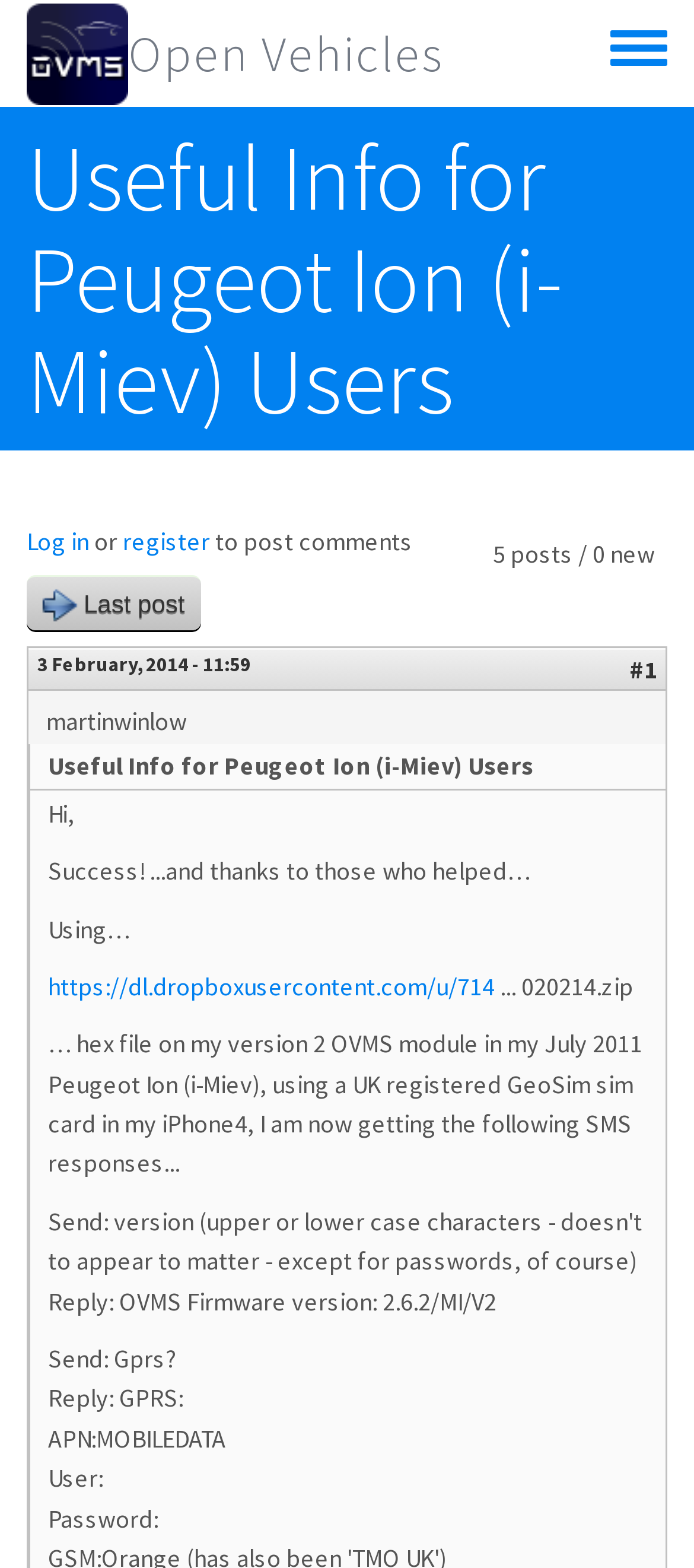Utilize the details in the image to give a detailed response to the question: What is the date of the last post?

I found the date of the last post by looking at the text '3 February, 2014 - 11:59' which is located below the post title.